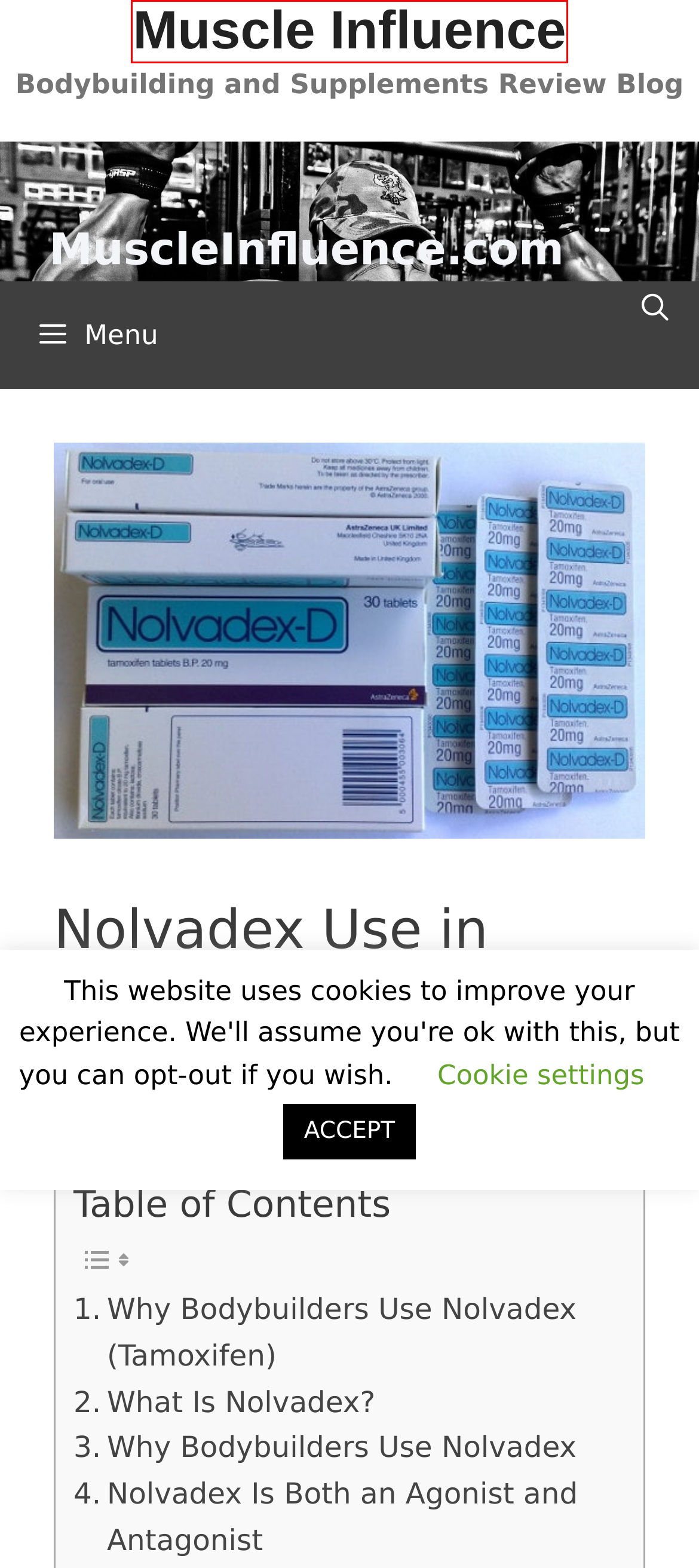Assess the screenshot of a webpage with a red bounding box and determine which webpage description most accurately matches the new page after clicking the element within the red box. Here are the options:
A. Where to Buy Anabolic Steroids - Read This Before You Buy Steroids
B. The Importance of Age in Bodybuilding - Never Too Old To Lift
C. Fitness vs Bodybuilding - Differences Between Bodybuilding and Fitness
D. nolvadex Archives - Muscle Influence
E. Steroids That Cause Gyno - How To Avoid Man Boobs
F. Protein and Bodybuilding - Why You Need it To Build Muscle
G. Muscleinfluence.com - Supplement Reviews and Bodybuilding Blog
H. Crazy Bulk D-Bal - Legal Dianabol (Methandrostenolone)

G